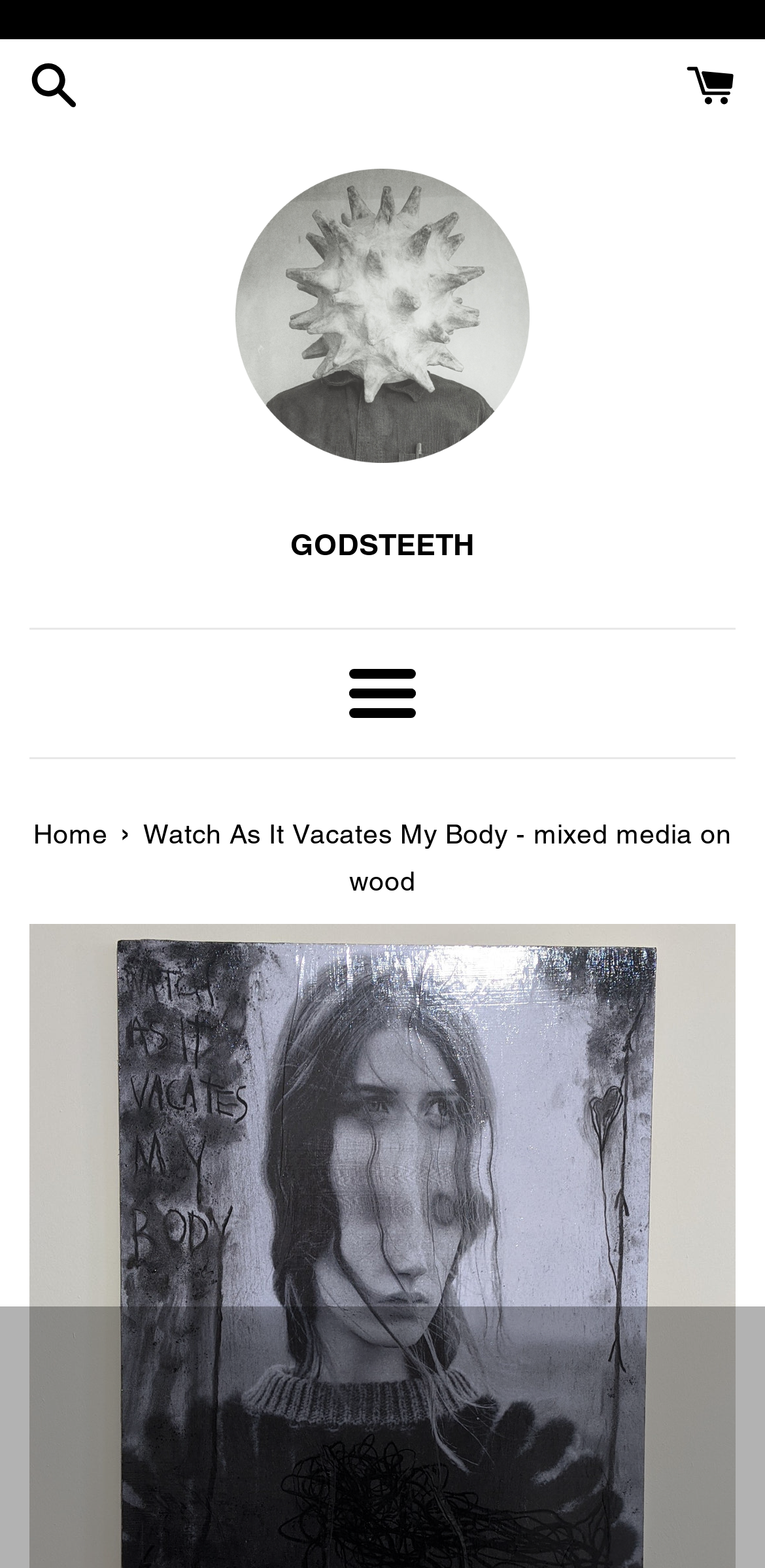Locate the bounding box coordinates of the element that should be clicked to fulfill the instruction: "Search for a decision".

None